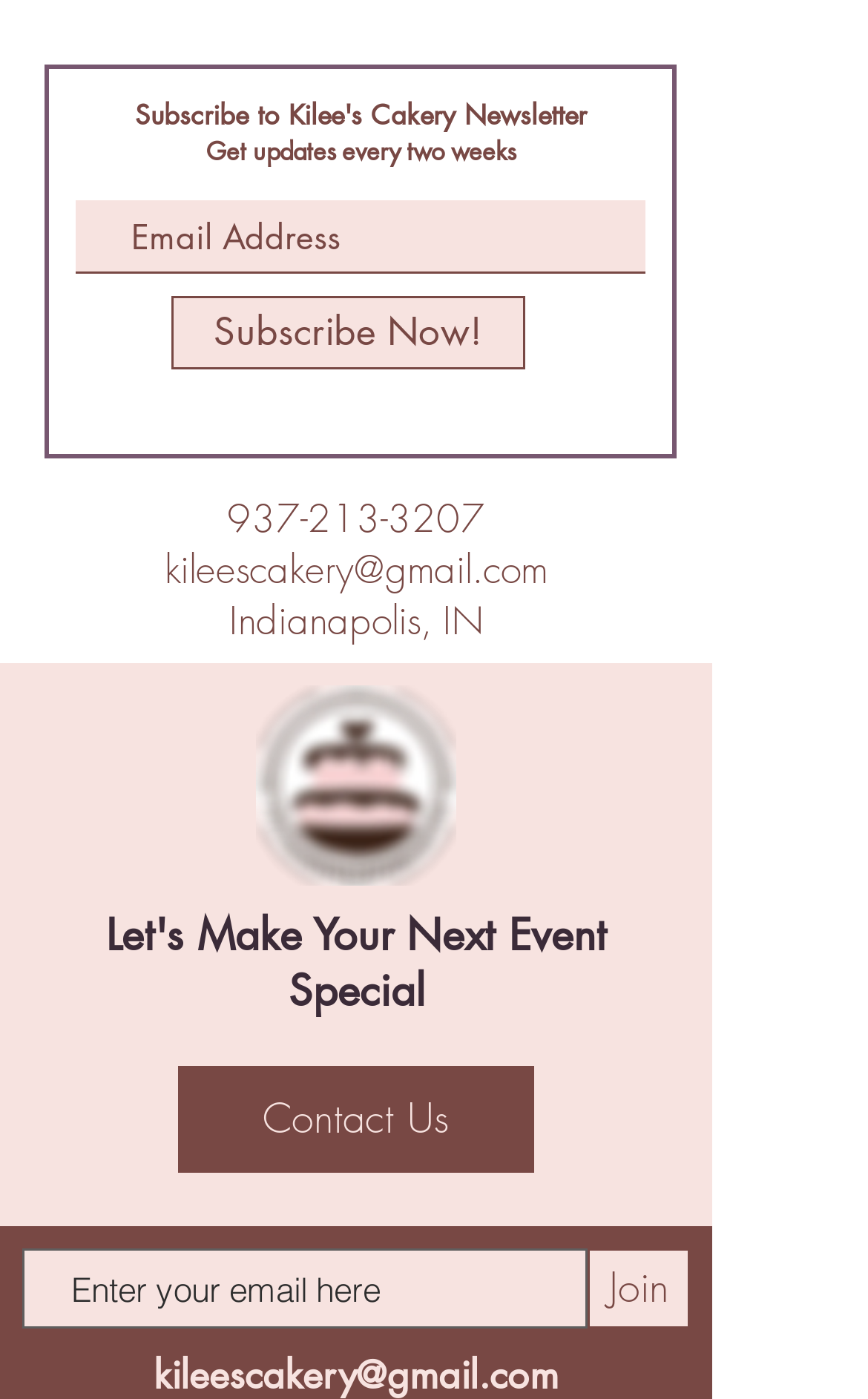Please locate the bounding box coordinates of the element that should be clicked to achieve the given instruction: "Enter your email address".

None